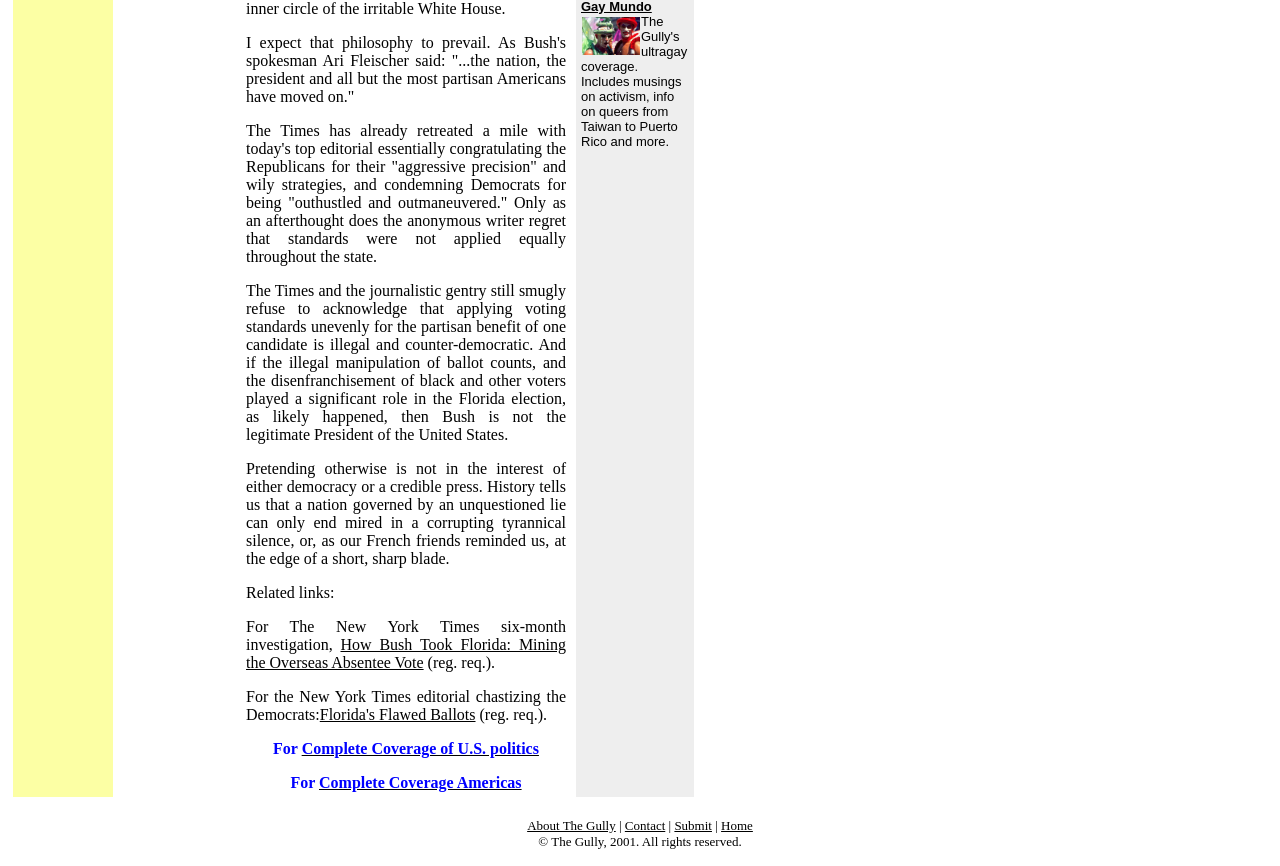Identify the bounding box coordinates of the clickable region to carry out the given instruction: "View complete coverage of U.S. politics".

[0.236, 0.855, 0.421, 0.874]